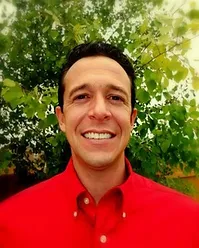Produce a meticulous caption for the image.

This image features a smiling man wearing a bright red shirt, set against a backdrop of lush green leaves. The welcoming expression on his face suggests a friendly and approachable demeanor. This photo likely represents Dr. Steven Frederick, a dedicated dental professional recognized for his commitment to quality oral health care since establishing Aspen Leaf Dentistry, P.C. in July 2000. His involvement in the community and professional pursuits highlights a passion for both dentistry and service, emphasizing a holistic approach to patient care.